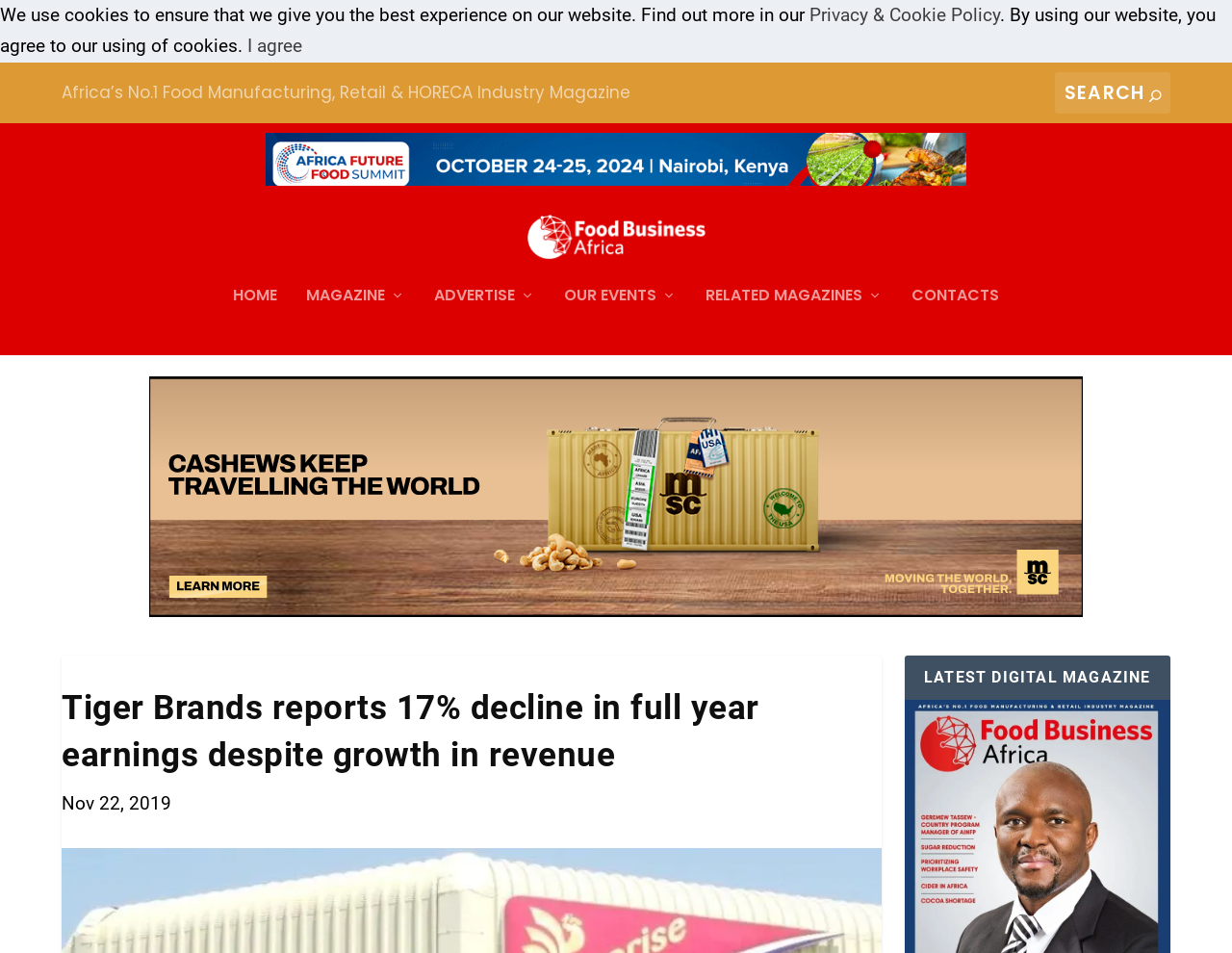Identify the bounding box coordinates of the clickable region required to complete the instruction: "Read the latest digital magazine". The coordinates should be given as four float numbers within the range of 0 and 1, i.e., [left, top, right, bottom].

[0.734, 0.71, 0.95, 0.757]